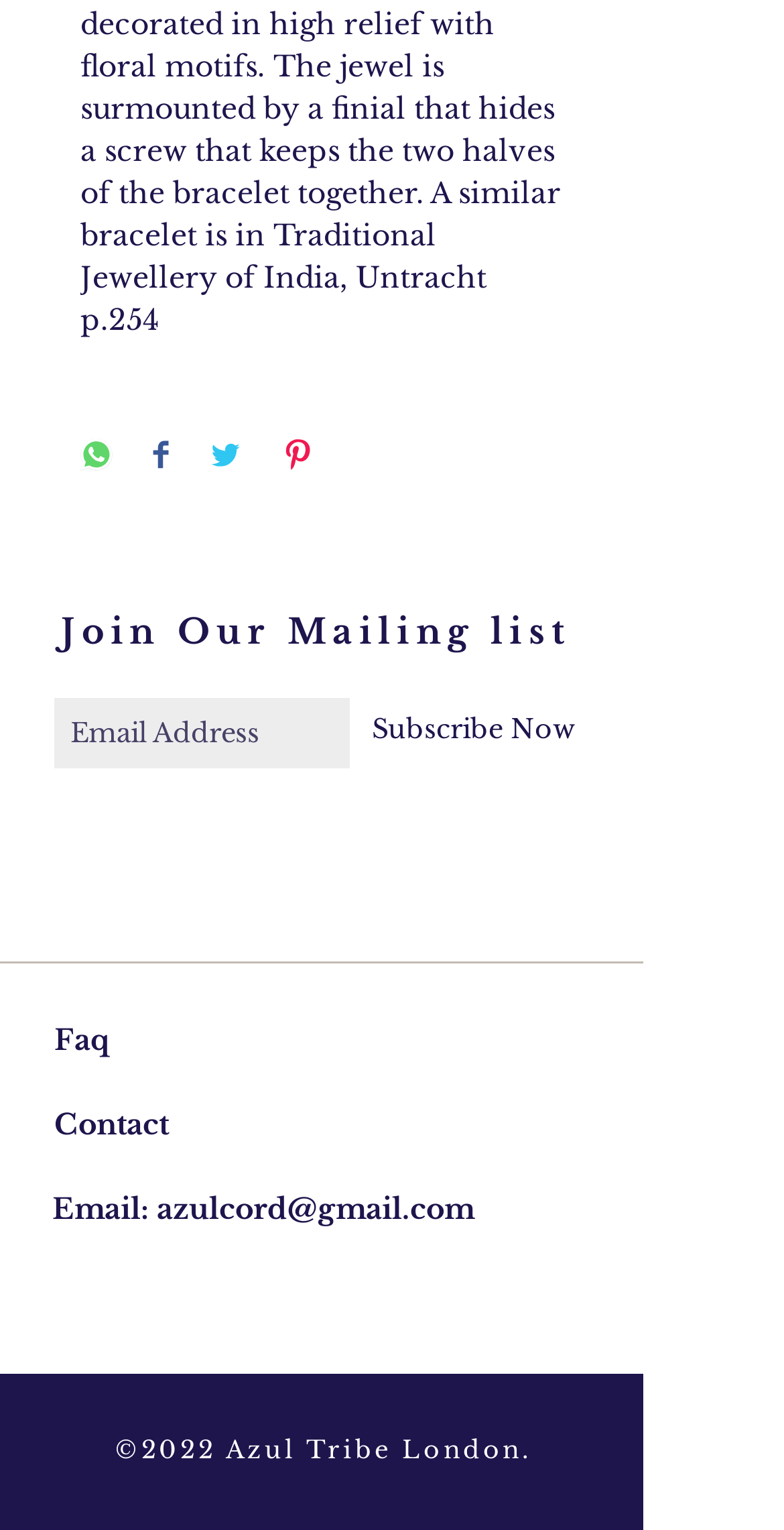Can you show the bounding box coordinates of the region to click on to complete the task described in the instruction: "Subscribe to the mailing list"?

[0.462, 0.456, 0.746, 0.495]